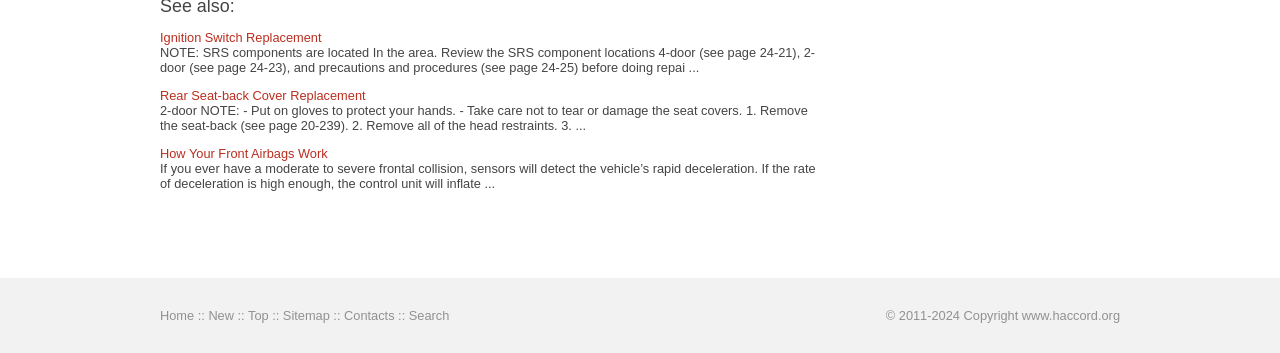What is the purpose of the note in the second text?
Using the image, provide a detailed and thorough answer to the question.

The second text on the webpage is a note that advises the reader to review the SRS component locations before doing repairs, indicating that the webpage is providing instructions or guidelines for car repairs and the note is a precautionary measure.